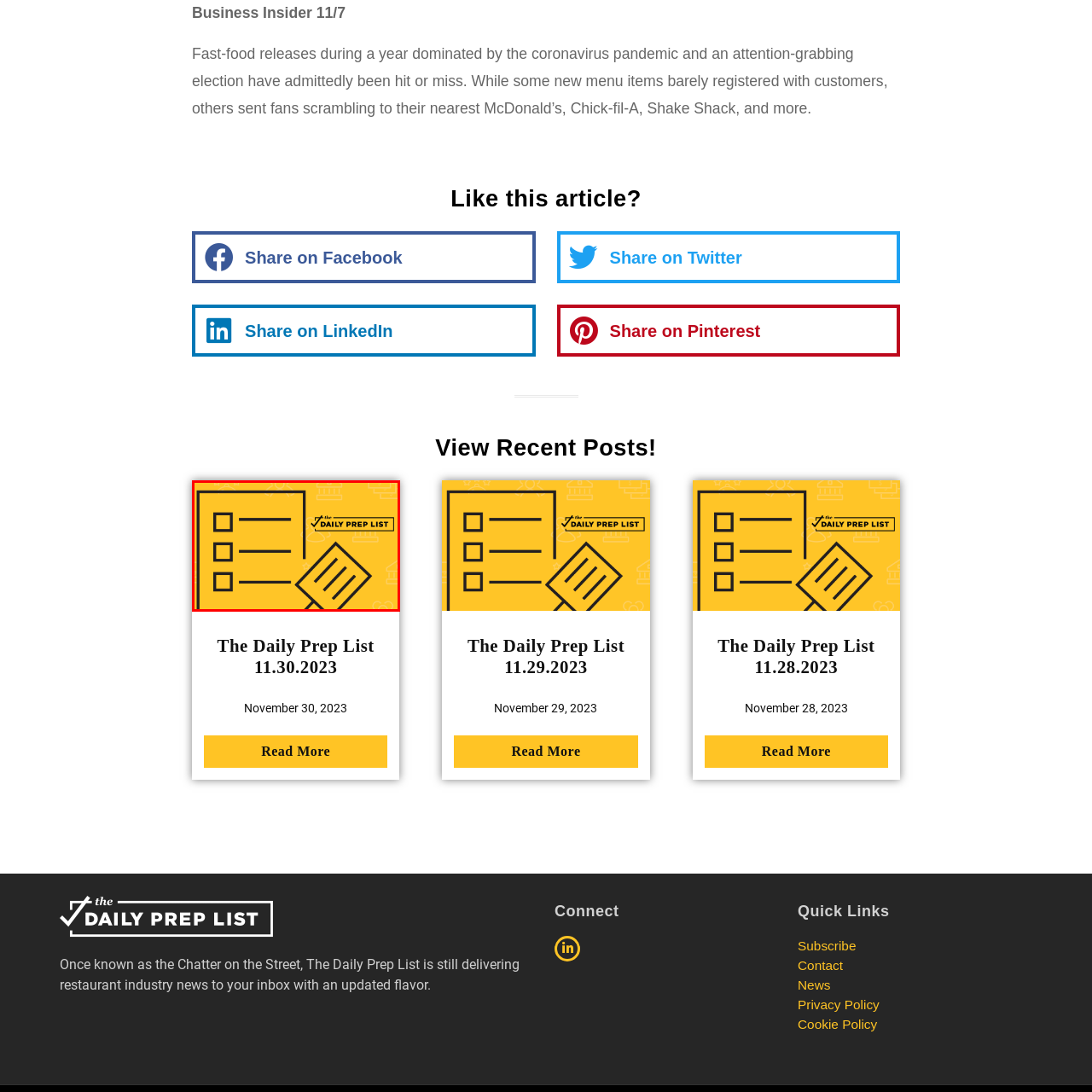What is the purpose of the checklist?
Inspect the image enclosed within the red bounding box and provide a detailed answer to the question, using insights from the image.

The checklist is a symbol of organization and preparation, as indicated by the caption, which suggests that it is used to keep track of tasks or items in a systematic and orderly manner.